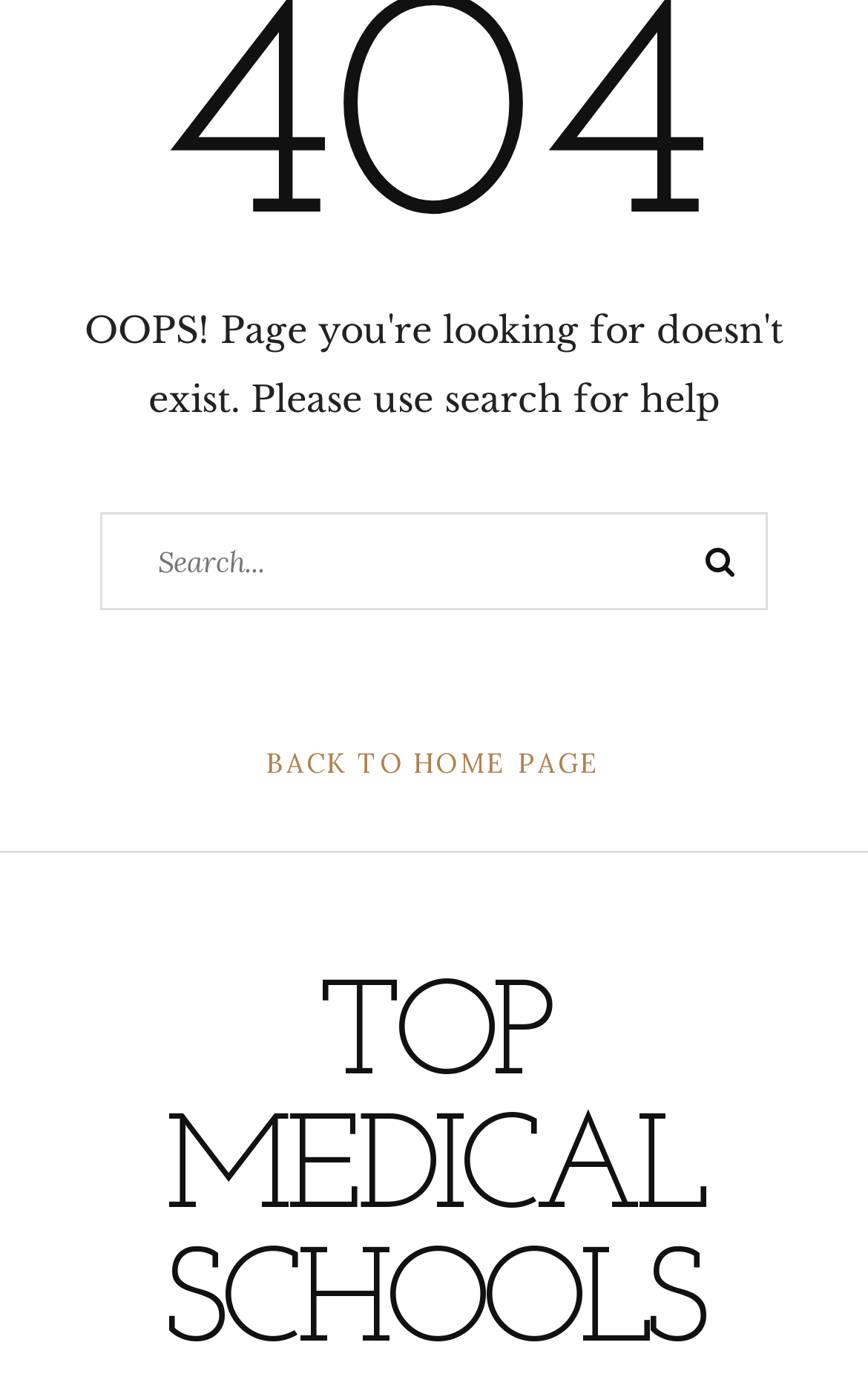Determine the bounding box coordinates for the HTML element described here: "Top Medical Schools".

[0.19, 0.708, 0.81, 1.0]